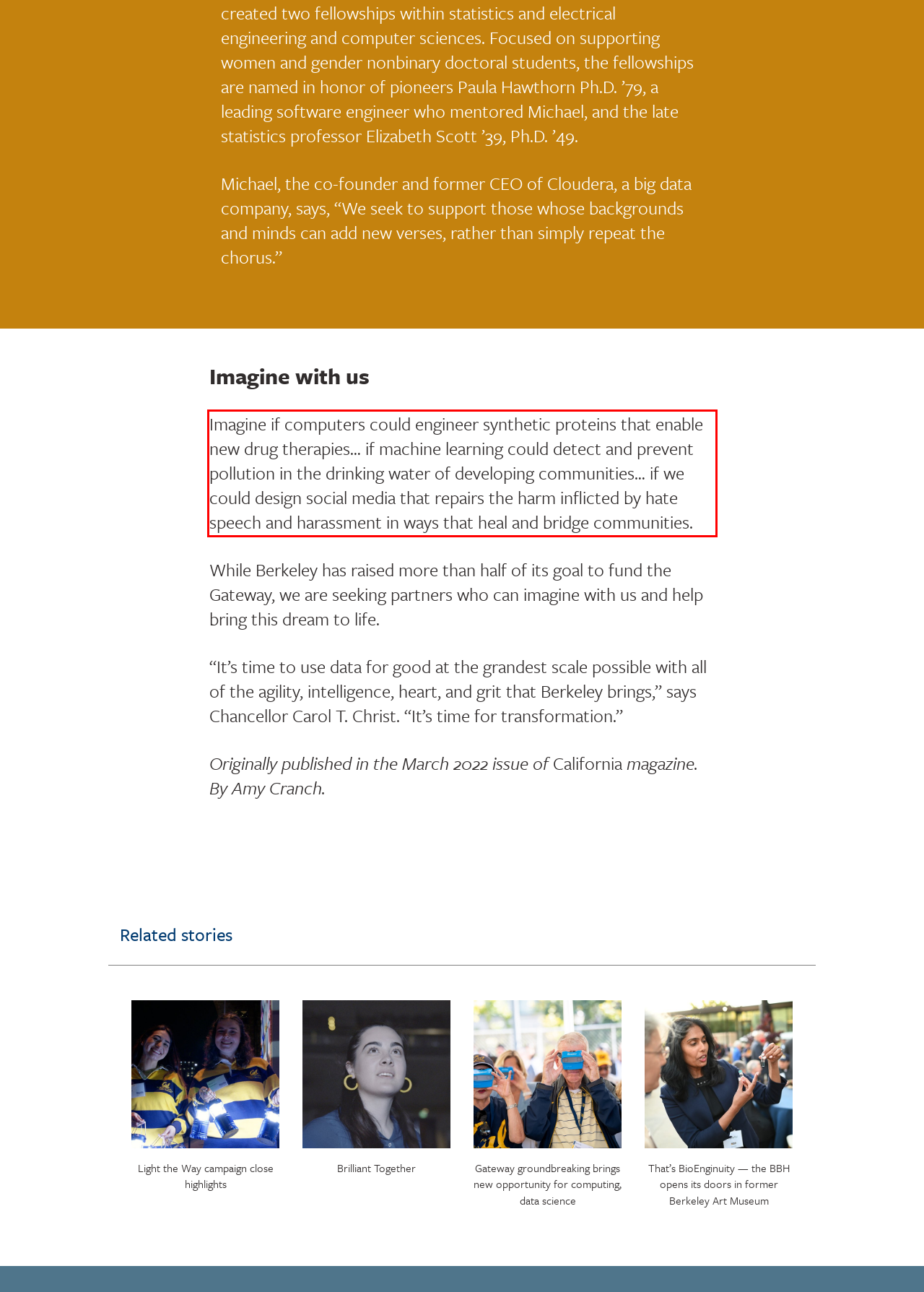Please extract the text content from the UI element enclosed by the red rectangle in the screenshot.

Imagine if computers could engineer synthetic proteins that enable new drug therapies… if machine learning could detect and prevent pollution in the drinking water of developing communities… if we could design social media that repairs the harm inflicted by hate speech and harassment in ways that heal and bridge communities.